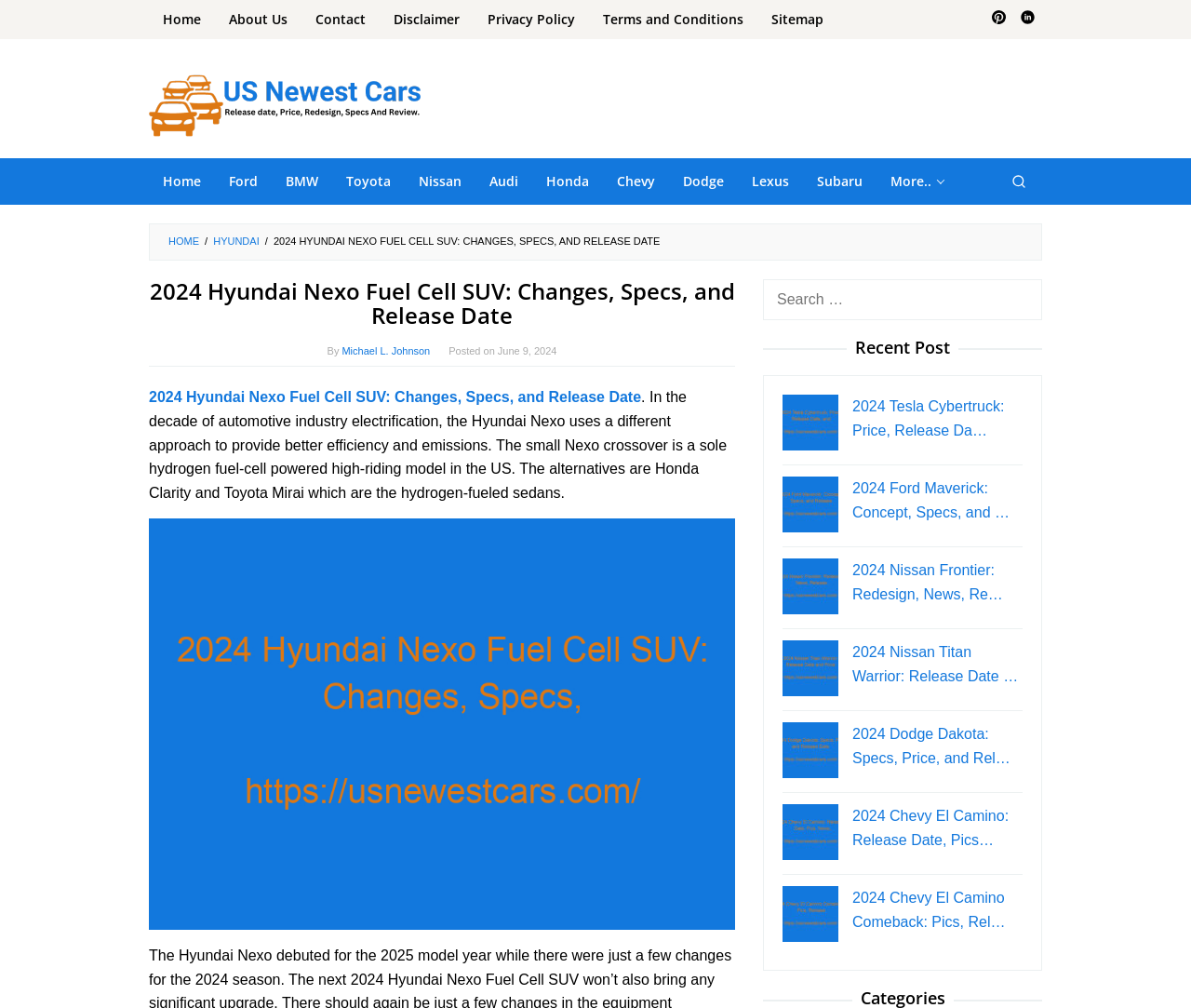Based on the provided description, "Home", find the bounding box of the corresponding UI element in the screenshot.

[0.125, 0.157, 0.18, 0.204]